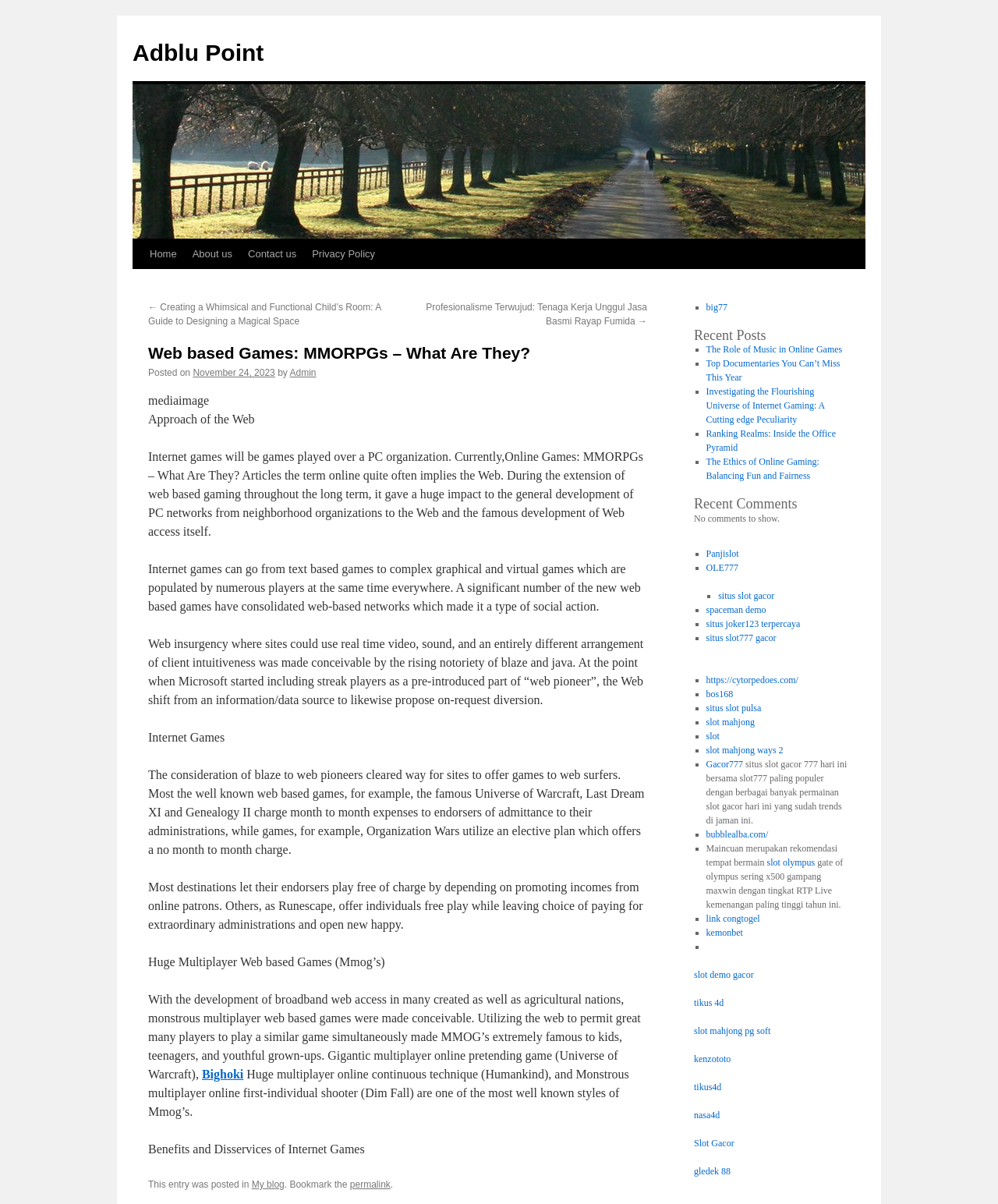Please identify the primary heading on the webpage and return its text.

Web based Games: MMORPGs – What Are They?